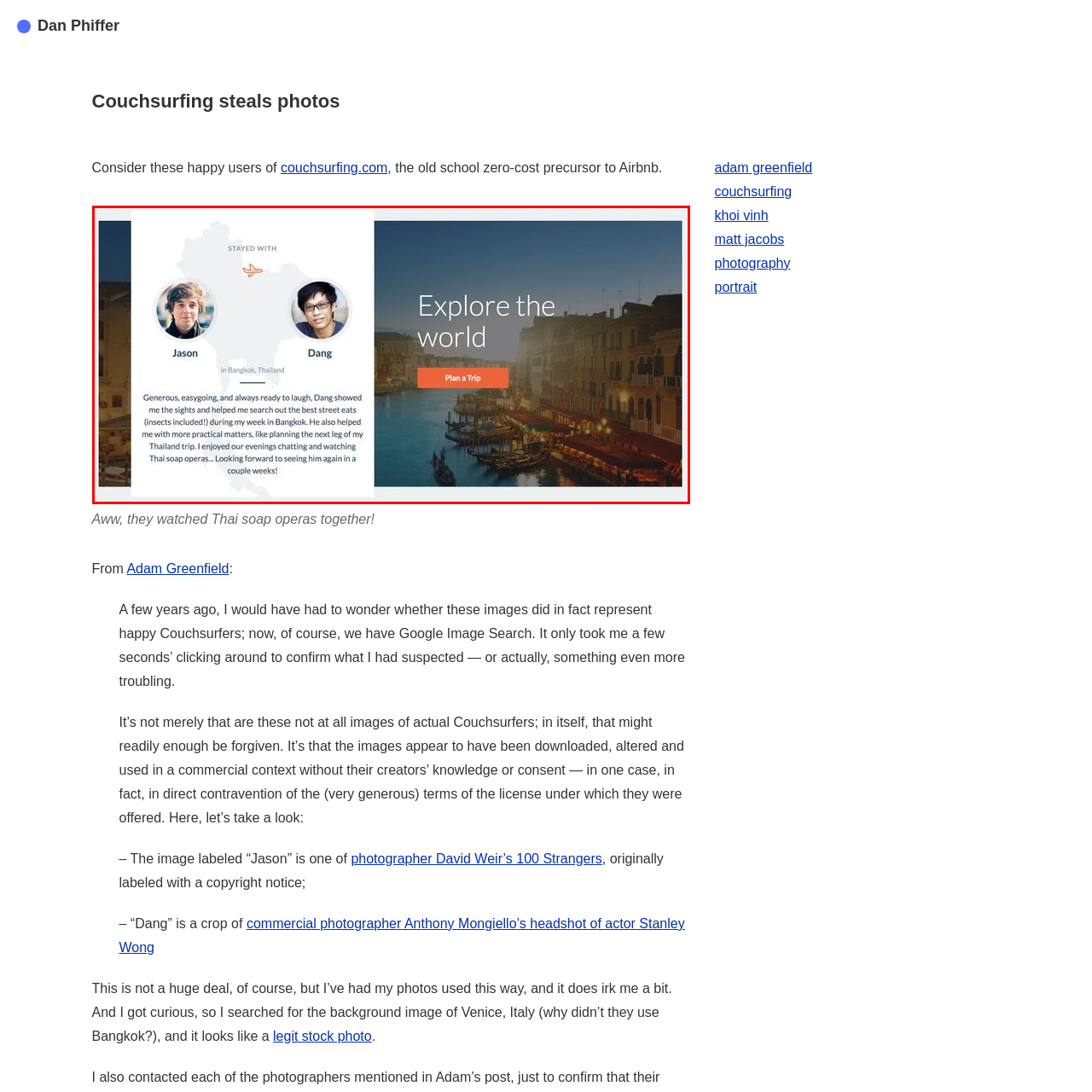Look at the region marked by the red box and describe it extensively.

The image depicts two individuals, Jason and Dang, who shared a memorable Couchsurfing experience in Bangkok, Thailand. Jason's portrait is shown on the left side of the map, highlighting the personal connection he made. The text accompanying the image recounts Jason's experiences with Dang, describing him as generous, easygoing, and humorous. Dang assisted Jason in navigating the city, searching for street food, and planning future travels, while they enjoyed evenings together chatting and watching Thai soap operas. The right side of the image promotes the idea of exploring the world, encouraging viewers to consider planning their own adventures through Couchsurfing.